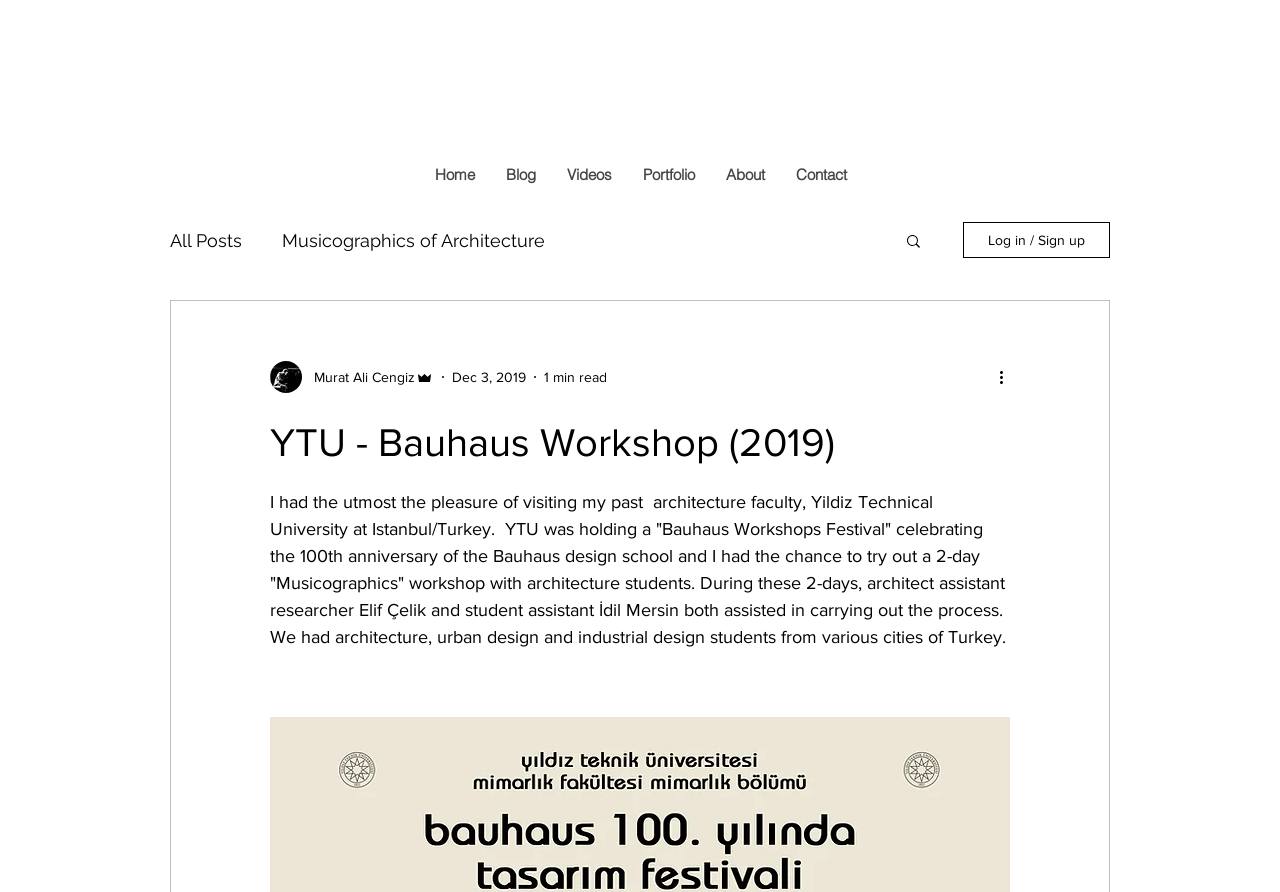Provide your answer in a single word or phrase: 
What is the name of the architect assistant researcher?

Elif Çelik